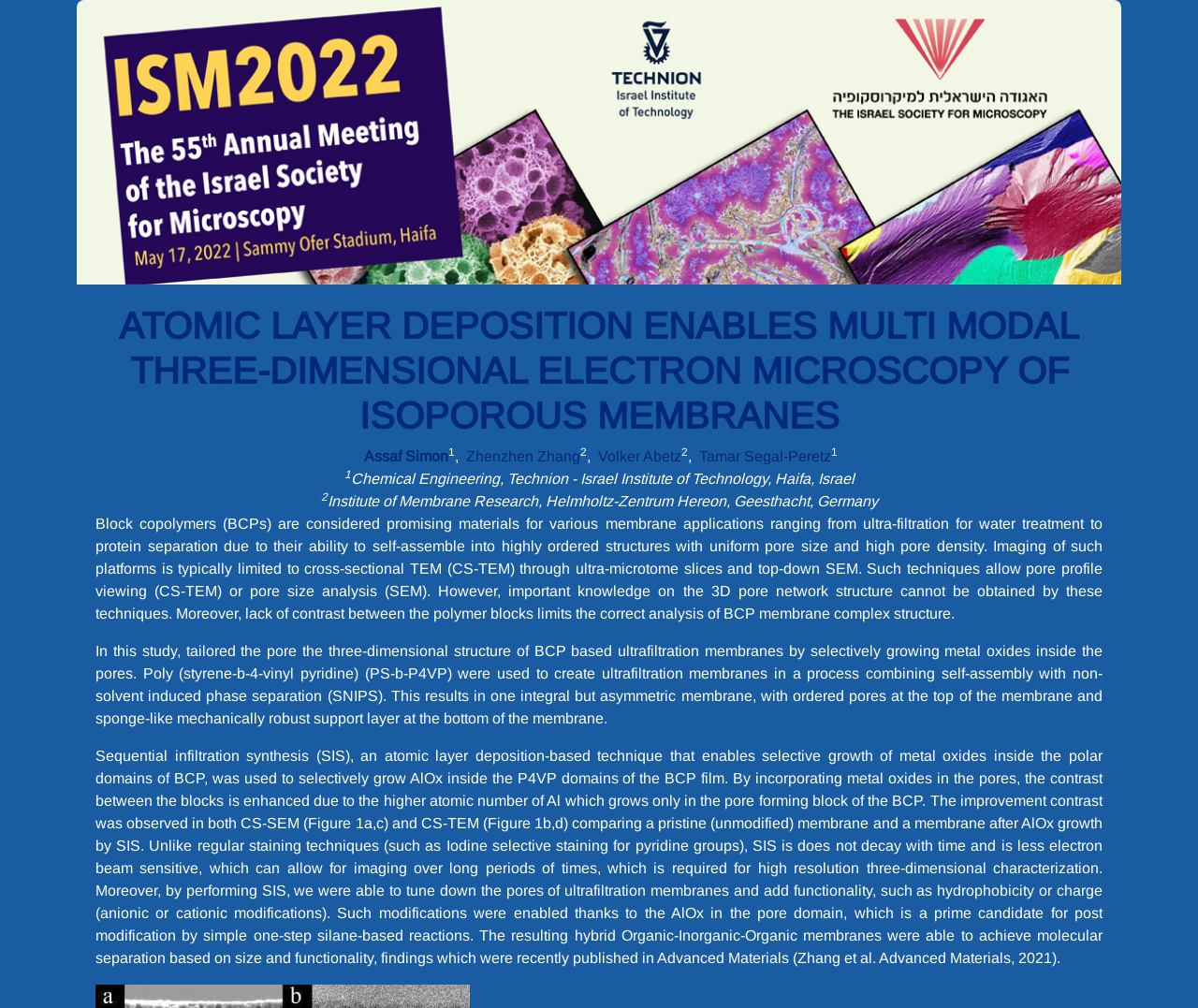Describe all the key features of the webpage in detail.

The webpage appears to be a research paper or article about atomic layer deposition enabling multi-modal three-dimensional electron microscopy of isoporous membranes. 

At the top of the page, there is an image with the title "ISM 2022 (Microscopy)" and a heading that repeats the title of the paper. Below the heading, there are four links with names of authors: Assaf Simon, Zhenzhen Zhang, Volker Abetz, and Tamar Segal-Peretz, each accompanied by a small number in a static text element.

Following the author links, there are two blocks of text with superscript numbers. The first block describes the affiliation of the authors, with Chemical Engineering, Technion - Israel Institute of Technology, Haifa, Israel, and Institute of Membrane Research, Helmholtz-Zentrum Hereon, Geesthacht, Germany. 

The main content of the page consists of three paragraphs of text. The first paragraph explains the limitations of current imaging techniques for block copolymers (BCPs) and their potential applications. The second paragraph describes a study that tailored the pore structure of BCP-based ultrafiltration membranes by selectively growing metal oxides inside the pores. The third paragraph discusses the use of sequential infiltration synthesis (SIS) to enhance the contrast between the blocks and enable three-dimensional characterization.

There are no other images on the page besides the one at the top. The layout is clean, with a clear hierarchy of headings and text elements.